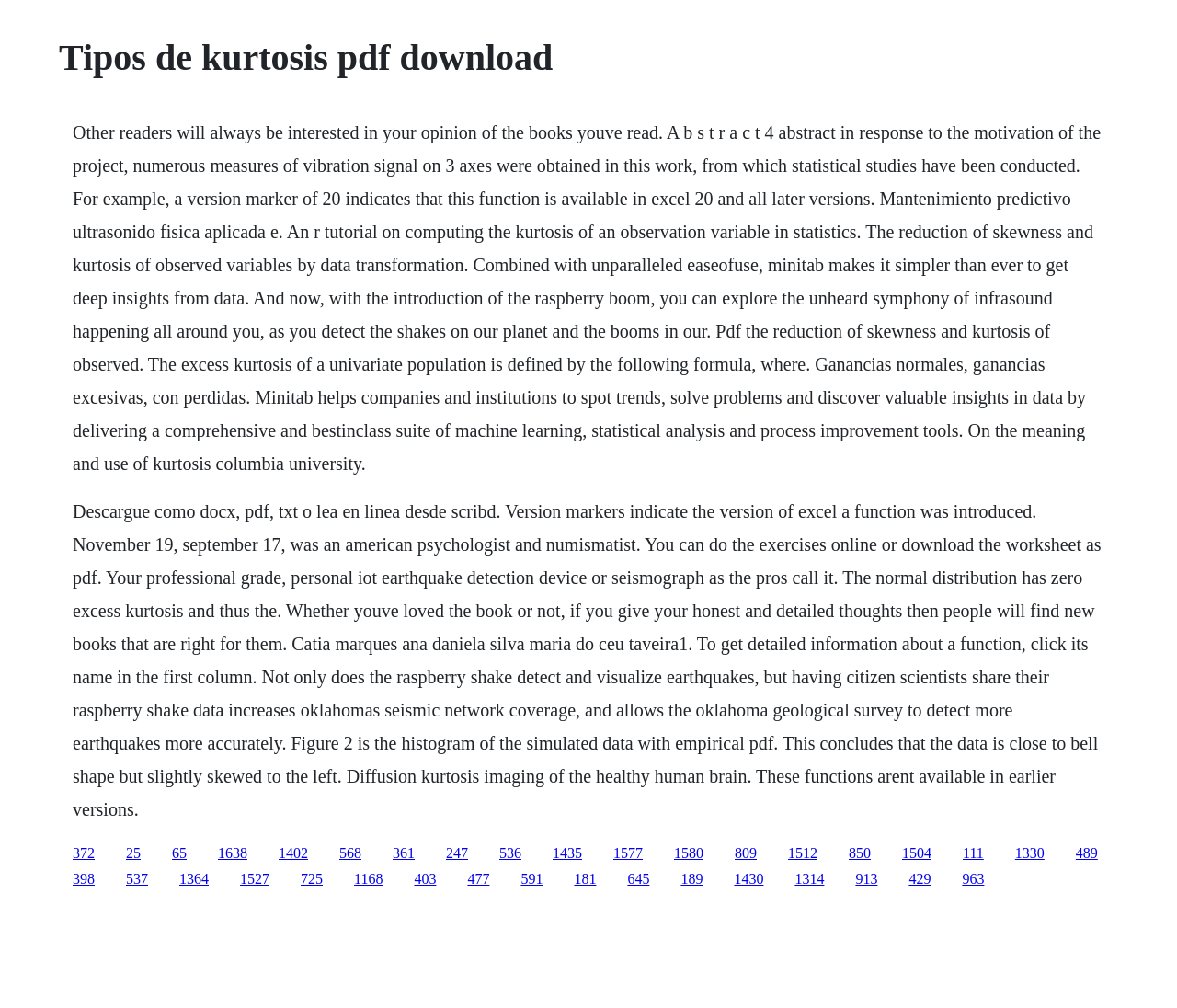Analyze the image and provide a detailed answer to the question: What is the purpose of Minitab?

Minitab is a software used for statistical analysis, as mentioned in the text 'Minitab helps companies and institutions to spot trends, solve problems and discover valuable insights in data by delivering a comprehensive and best-in-class suite of machine learning, statistical analysis and process improvement tools'.